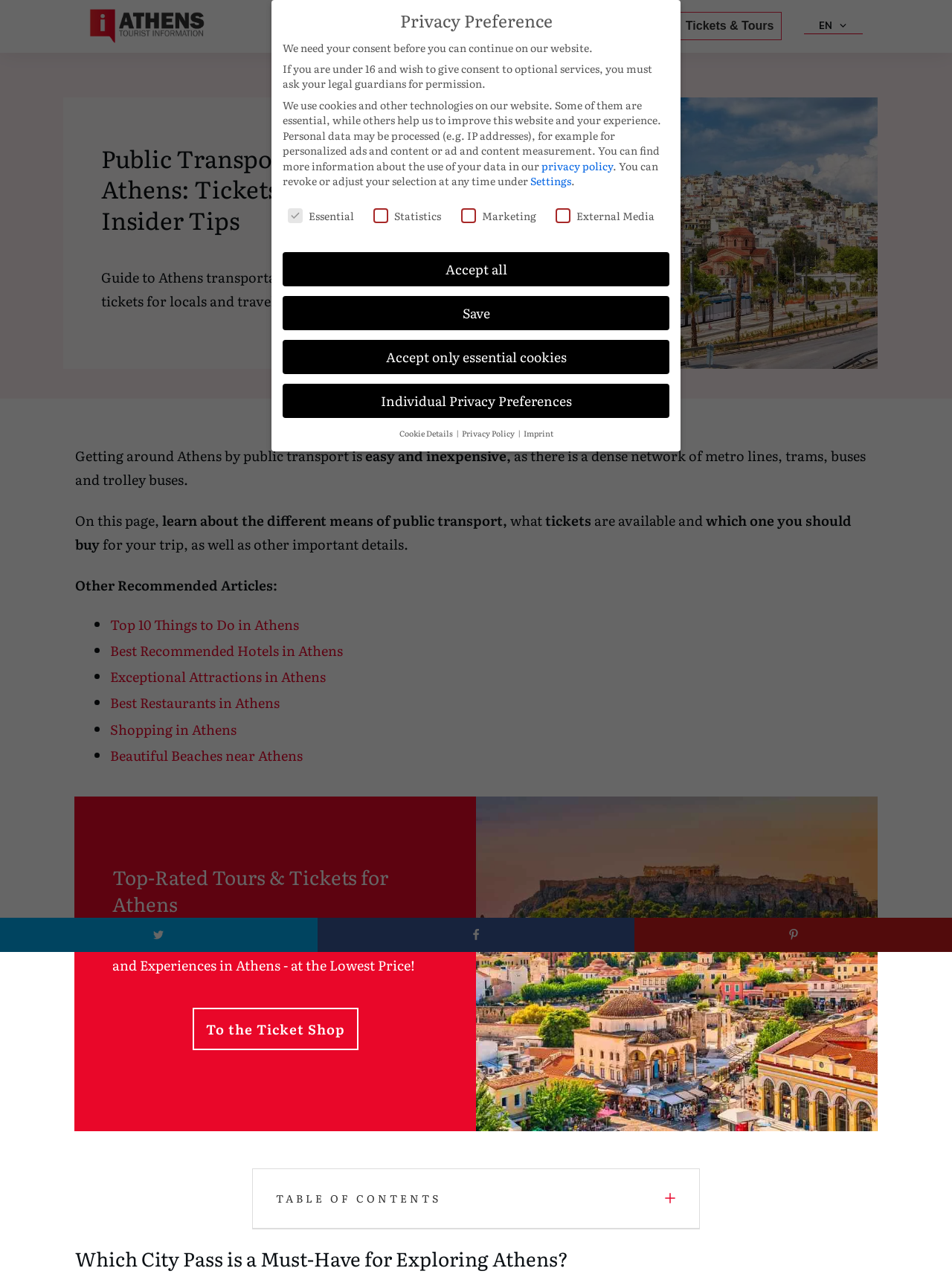Locate the bounding box coordinates of the area that needs to be clicked to fulfill the following instruction: "Read more about getting around Athens by public transport". The coordinates should be in the format of four float numbers between 0 and 1, namely [left, top, right, bottom].

[0.079, 0.35, 0.38, 0.366]